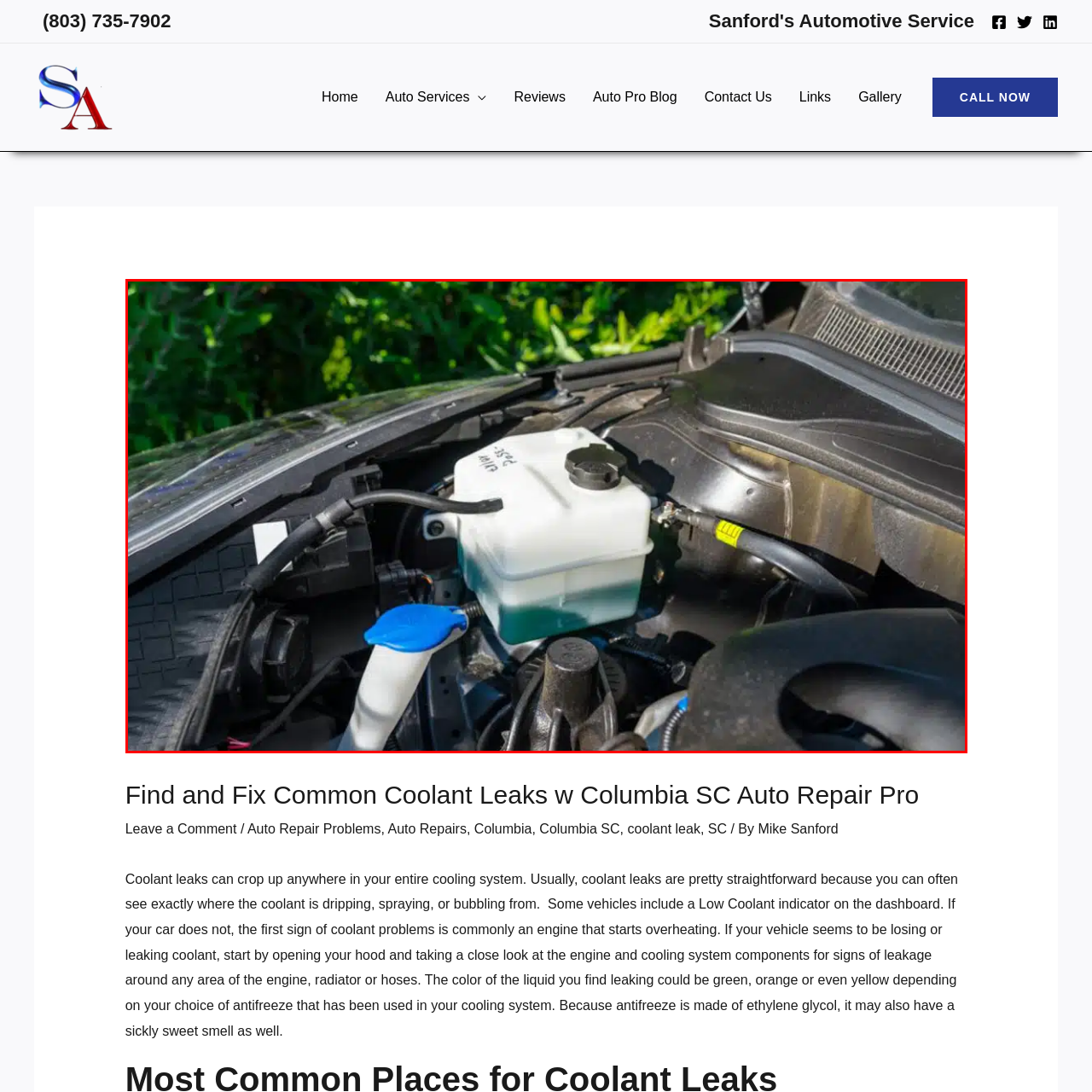Pay attention to the content inside the red bounding box and deliver a detailed answer to the following question based on the image's details: What is the purpose of the hoses and pipes adjacent to the coolant reservoir?

The hoses and pipes connect to the cooling system, ensuring proper temperature regulation of the engine, as mentioned in the caption.